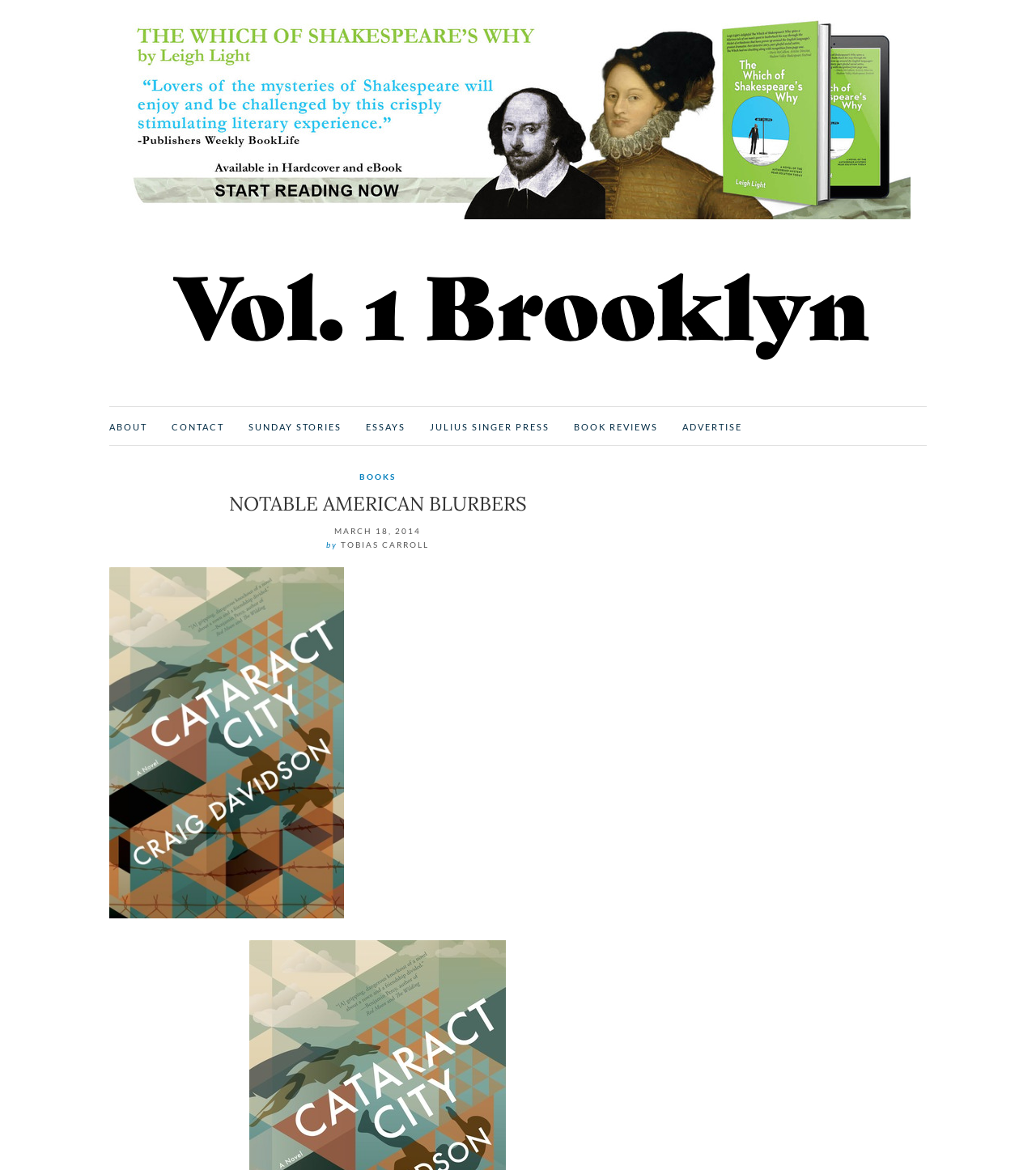Using details from the image, please answer the following question comprehensively:
What is the name of the section where the article is located?

I determined the answer by looking at the heading element with the text 'NOTABLE AMERICAN BLURBERS', which is likely to be the section or category where the article is located.